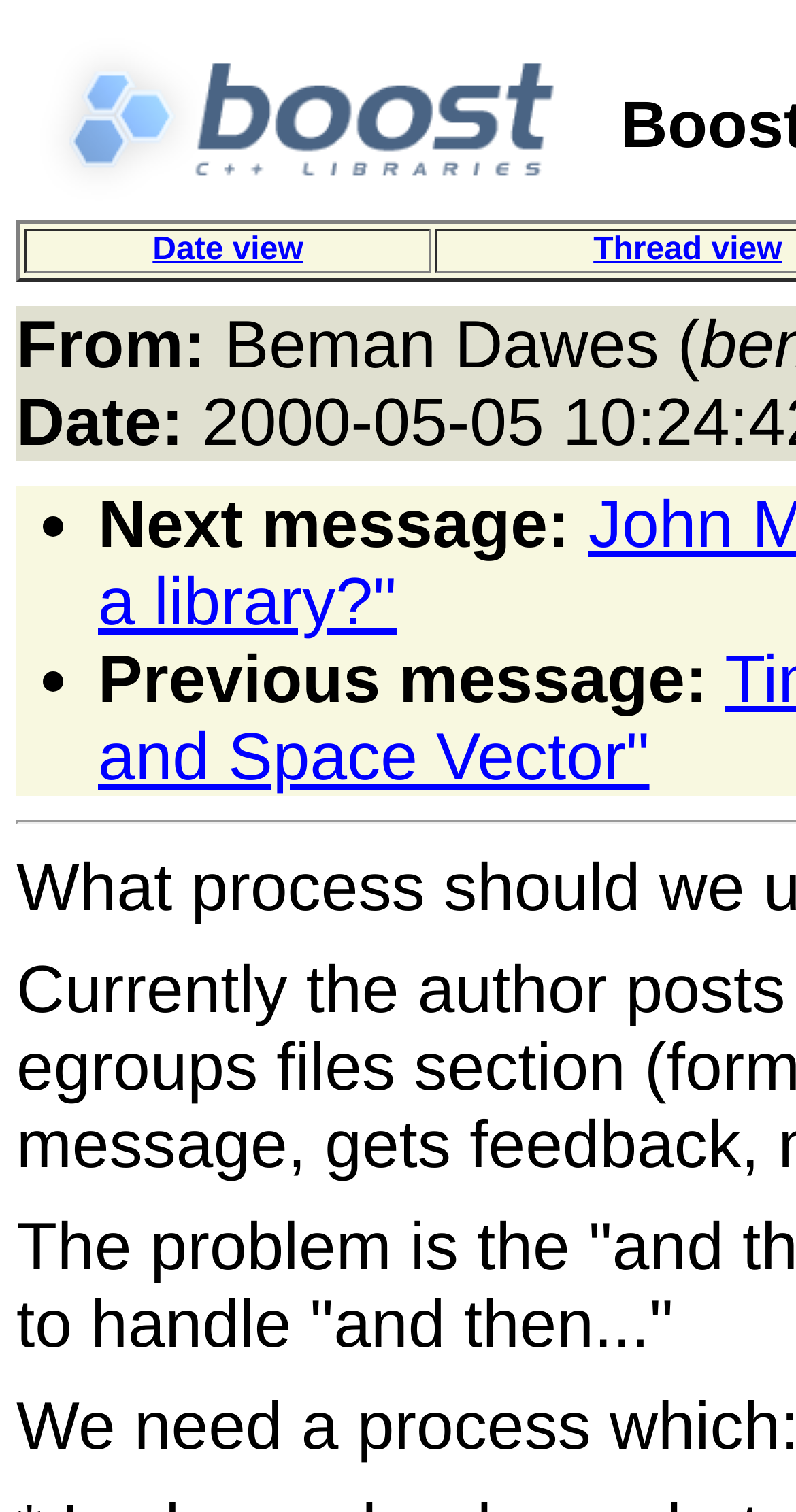Respond concisely with one word or phrase to the following query:
What is the logo at the top left corner?

Boost logo